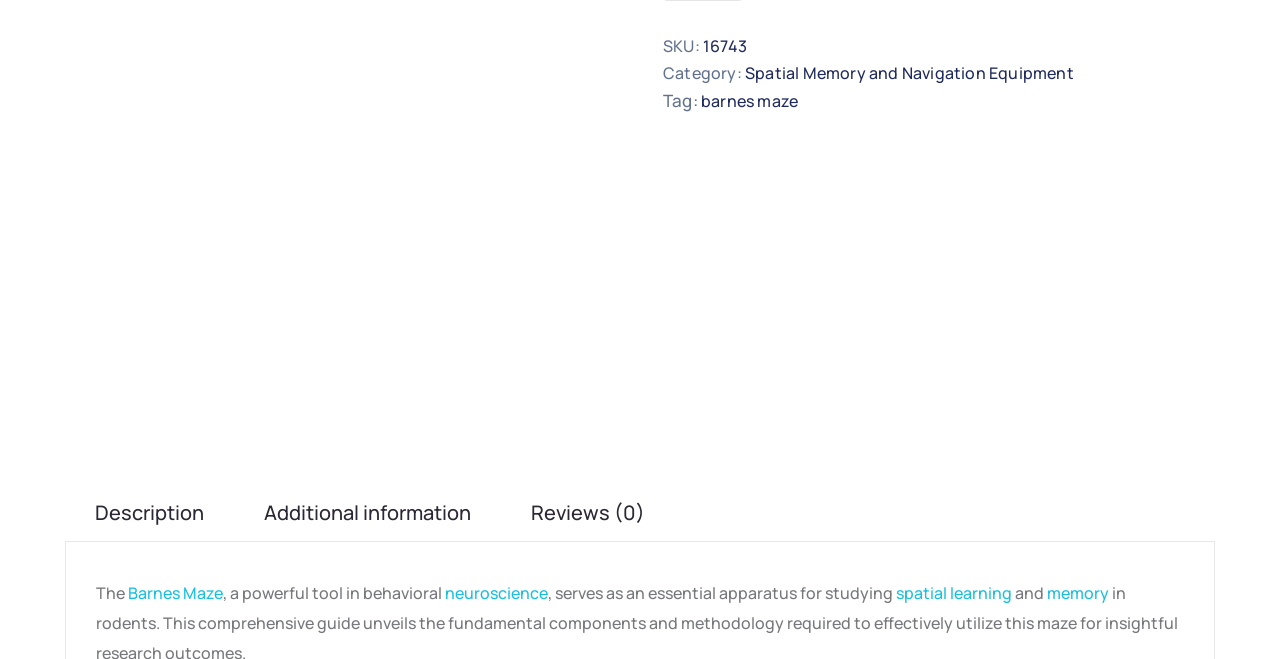Determine the bounding box coordinates for the HTML element described here: "Reviews (0)".

[0.415, 0.735, 0.504, 0.82]